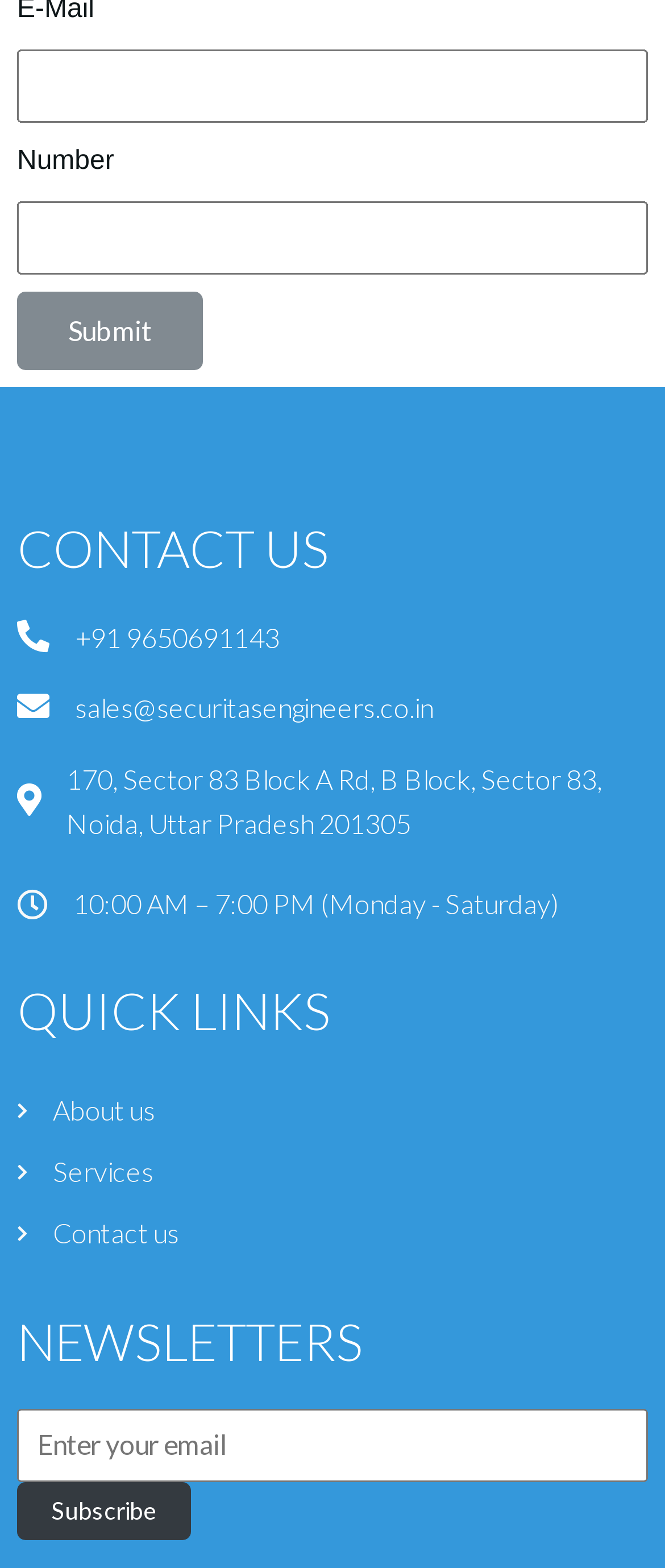Provide your answer to the question using just one word or phrase: What is the phone number provided for contact?

+91 9650691143